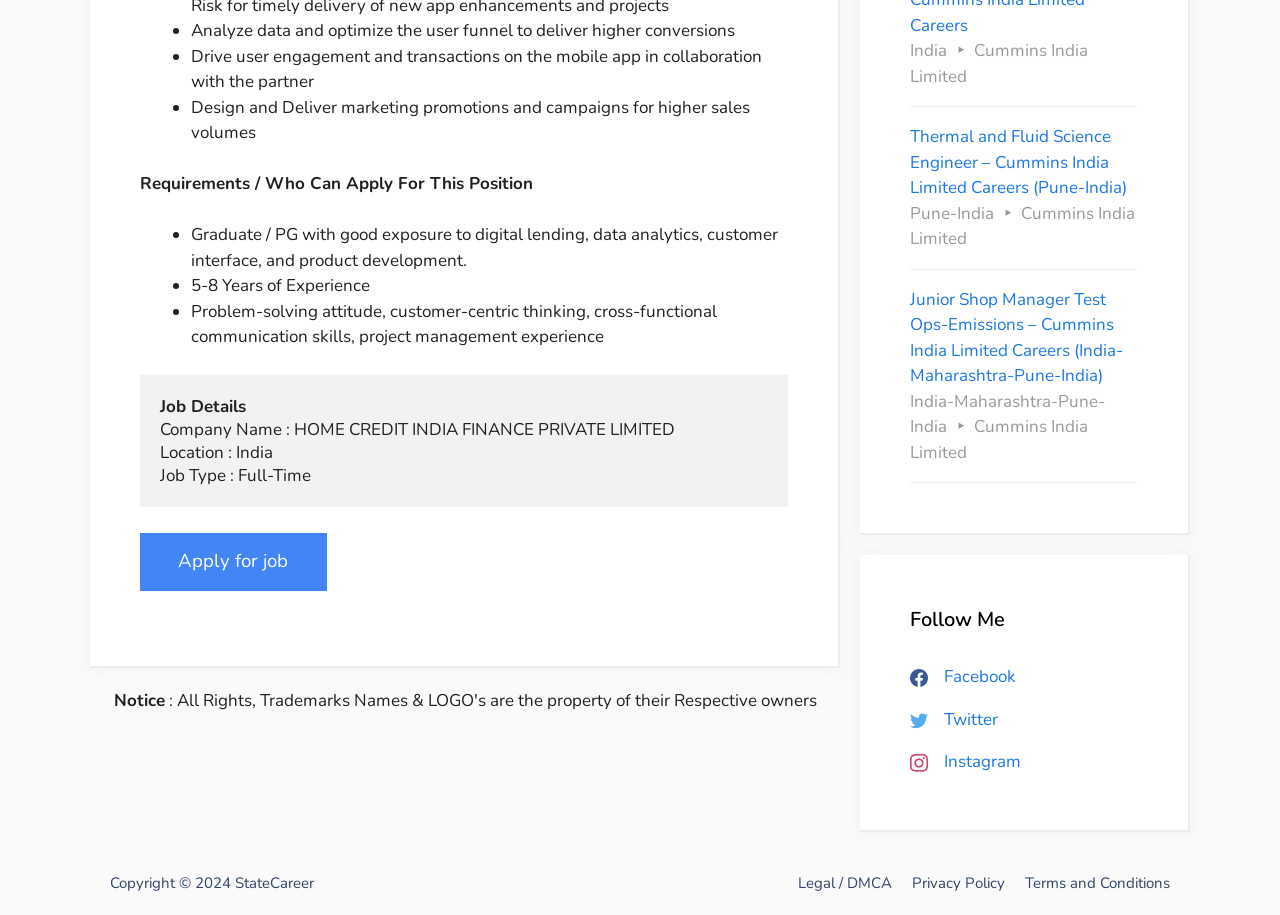What is the required experience for the job?
Look at the image and respond with a one-word or short-phrase answer.

5-8 Years